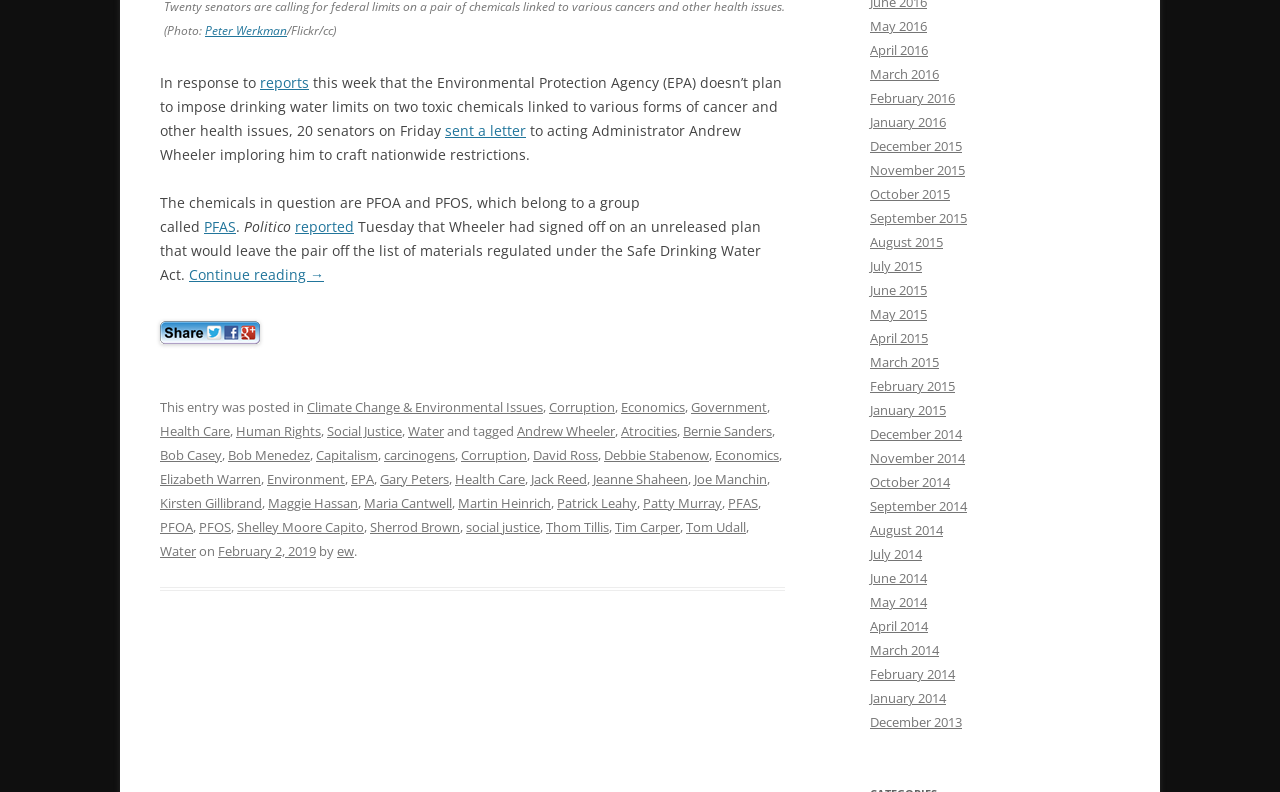What is the name of the person mentioned at the top of the webpage?
Refer to the image and offer an in-depth and detailed answer to the question.

The name 'Peter Werkman' is mentioned at the top of the webpage, which suggests that it might be the author or owner of the webpage.